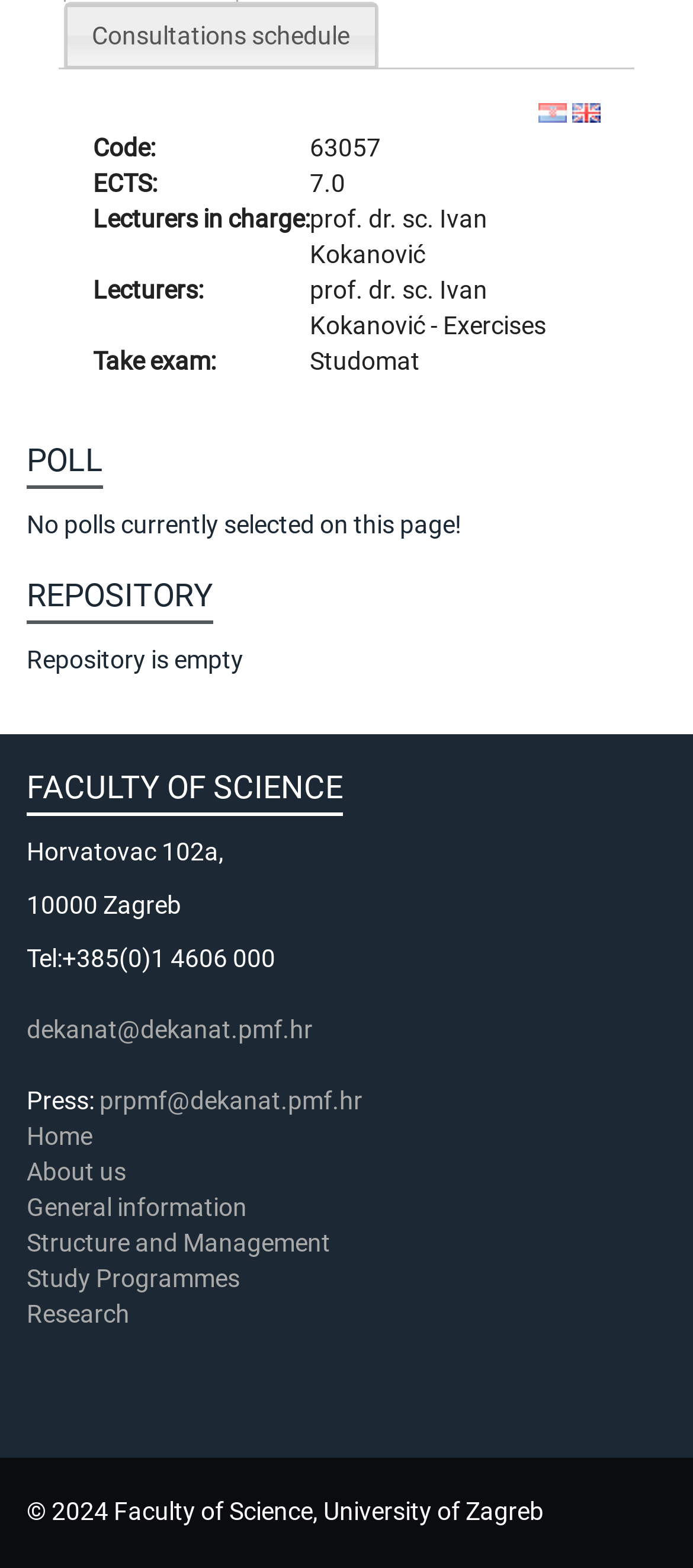Specify the bounding box coordinates of the area that needs to be clicked to achieve the following instruction: "View lecturer's profile".

[0.447, 0.13, 0.704, 0.171]